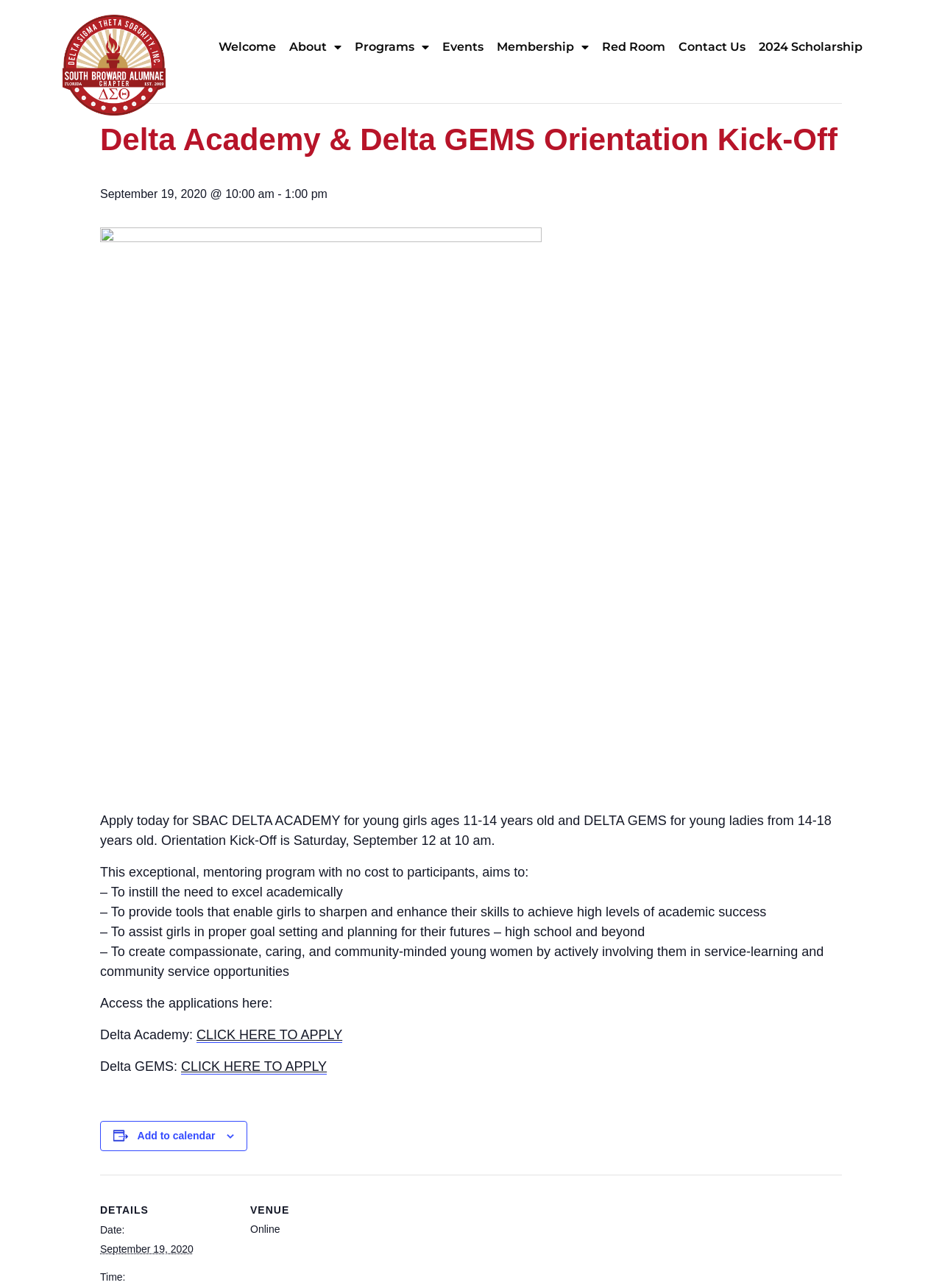What is the purpose of the Delta Academy program?
Refer to the image and provide a one-word or short phrase answer.

To instill academic excellence